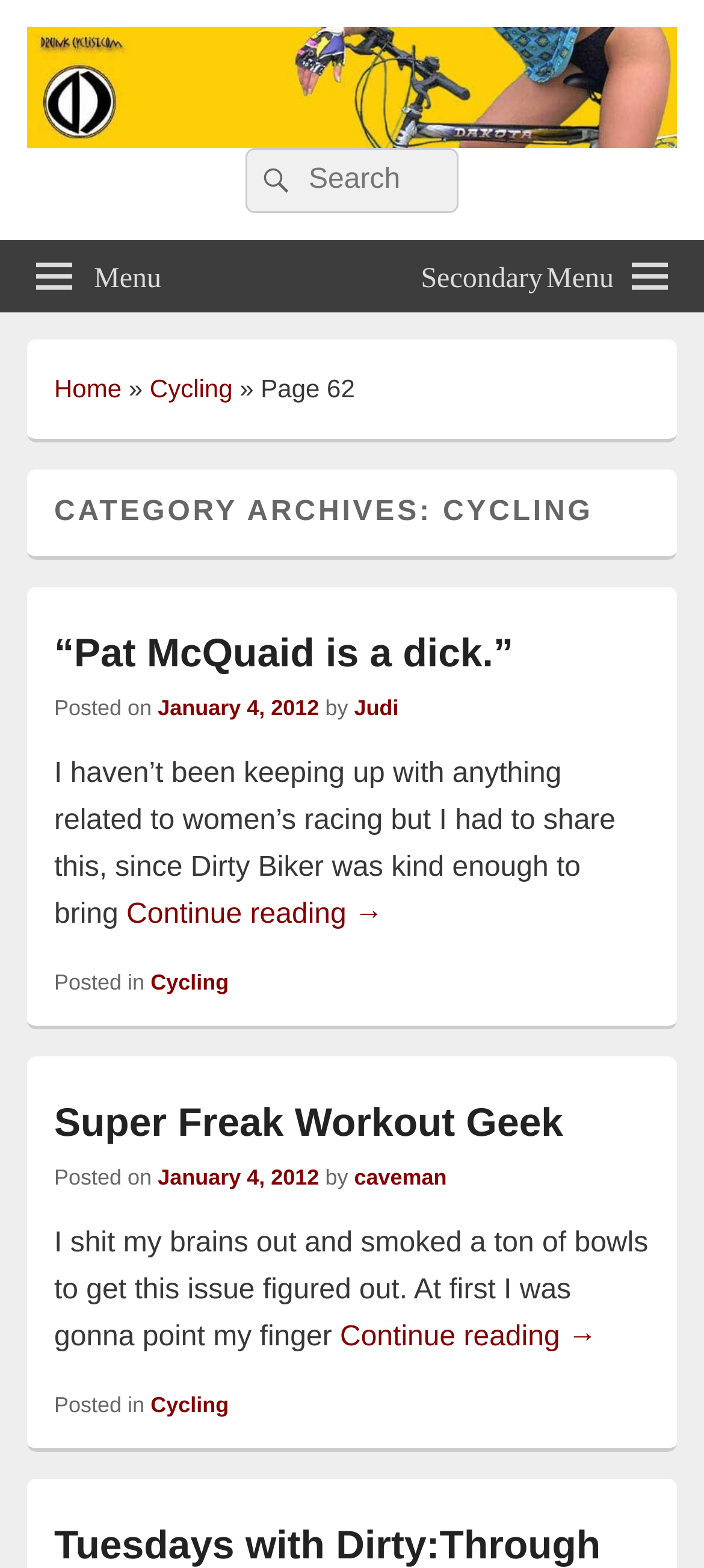Based on the image, give a detailed response to the question: What is the category of the archives?

The category of the archives can be found in the heading 'CATEGORY ARCHIVES: CYCLING' which is located below the search bar and above the article sections.